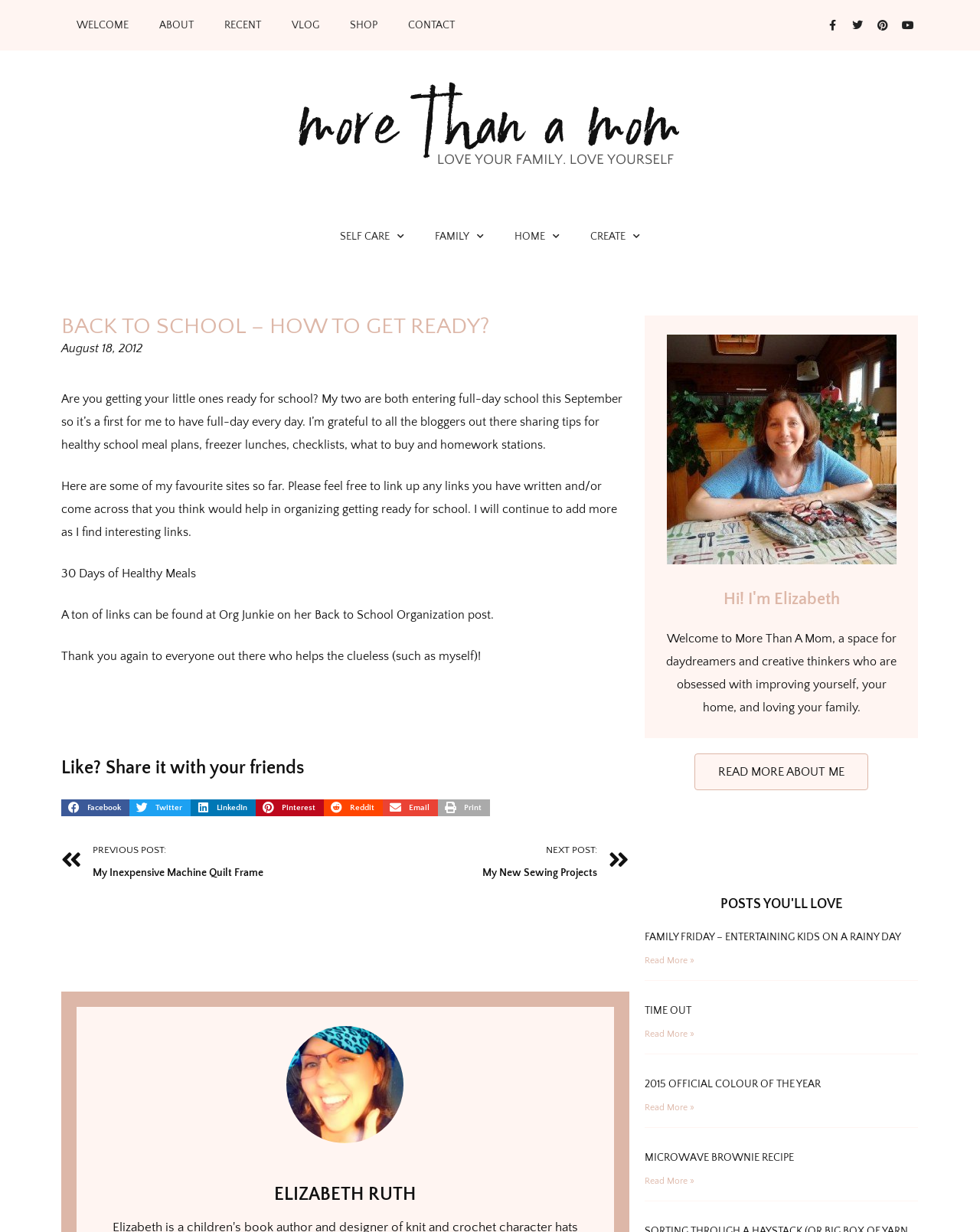How many articles are listed in the webpage?
Offer a detailed and full explanation in response to the question.

The number of articles listed in the webpage can be found by counting the article elements which are located at the bottom of the webpage, and there are 4 article elements with headings 'FAMILY FRIDAY – ENTERTAINING KIDS ON A RAINY DAY', 'TIME OUT', '2015 OFFICIAL COLOUR OF THE YEAR', and 'MICROWAVE BROWNIE RECIPE'.